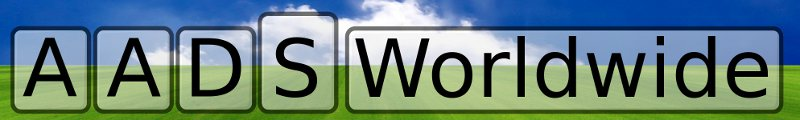What is reflected in the overall design of the logo?
Please answer the question with as much detail and depth as you can.

The caption explains that the overall design of the logo conveys a message of 'accessibility and professionalism', which reflects AADS's commitment to providing low-cost terminal server solutions for Windows.